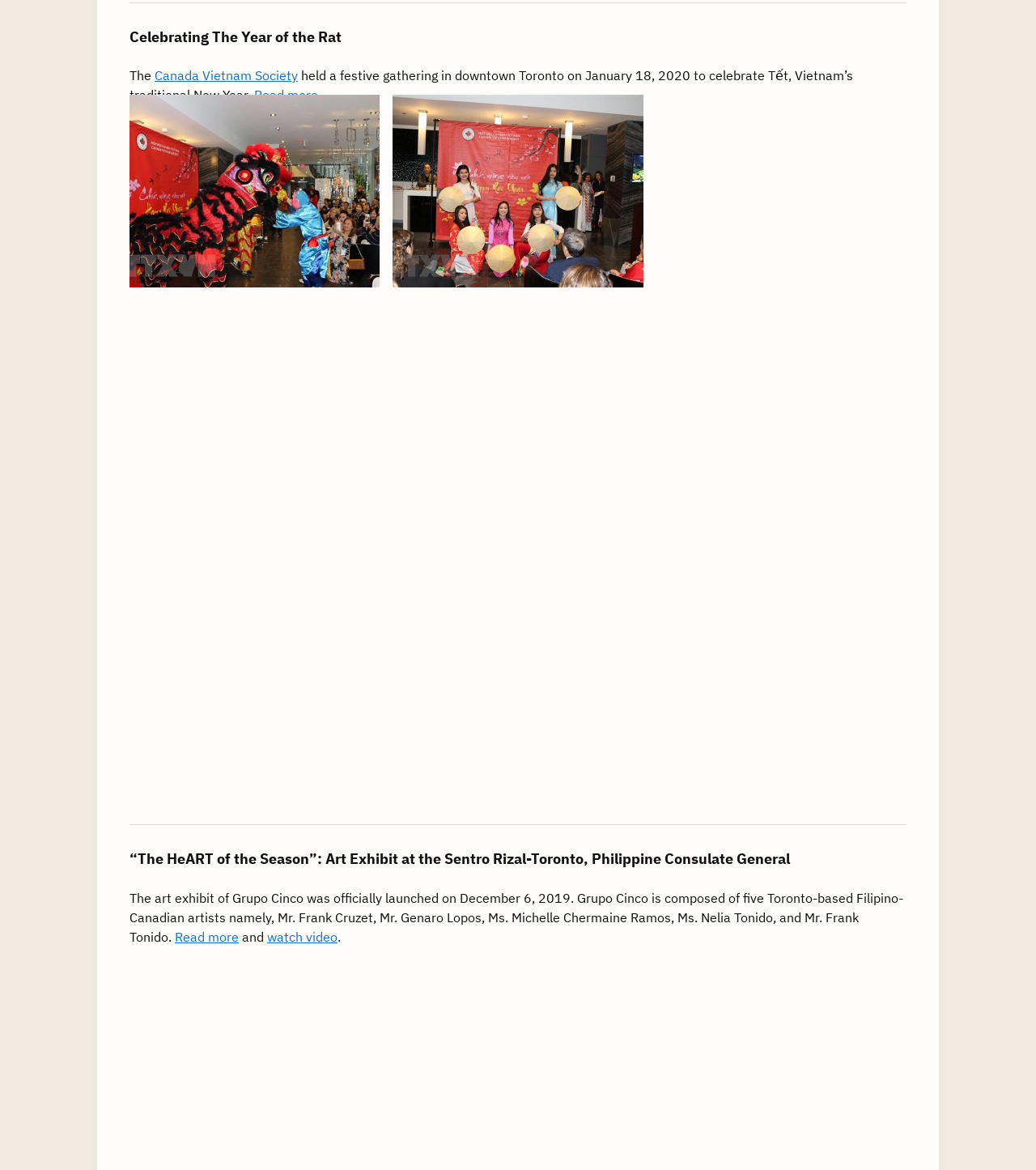Locate the UI element described as follows: "Canada Vietnam Society". Return the bounding box coordinates as four float numbers between 0 and 1 in the order [left, top, right, bottom].

[0.149, 0.058, 0.288, 0.071]